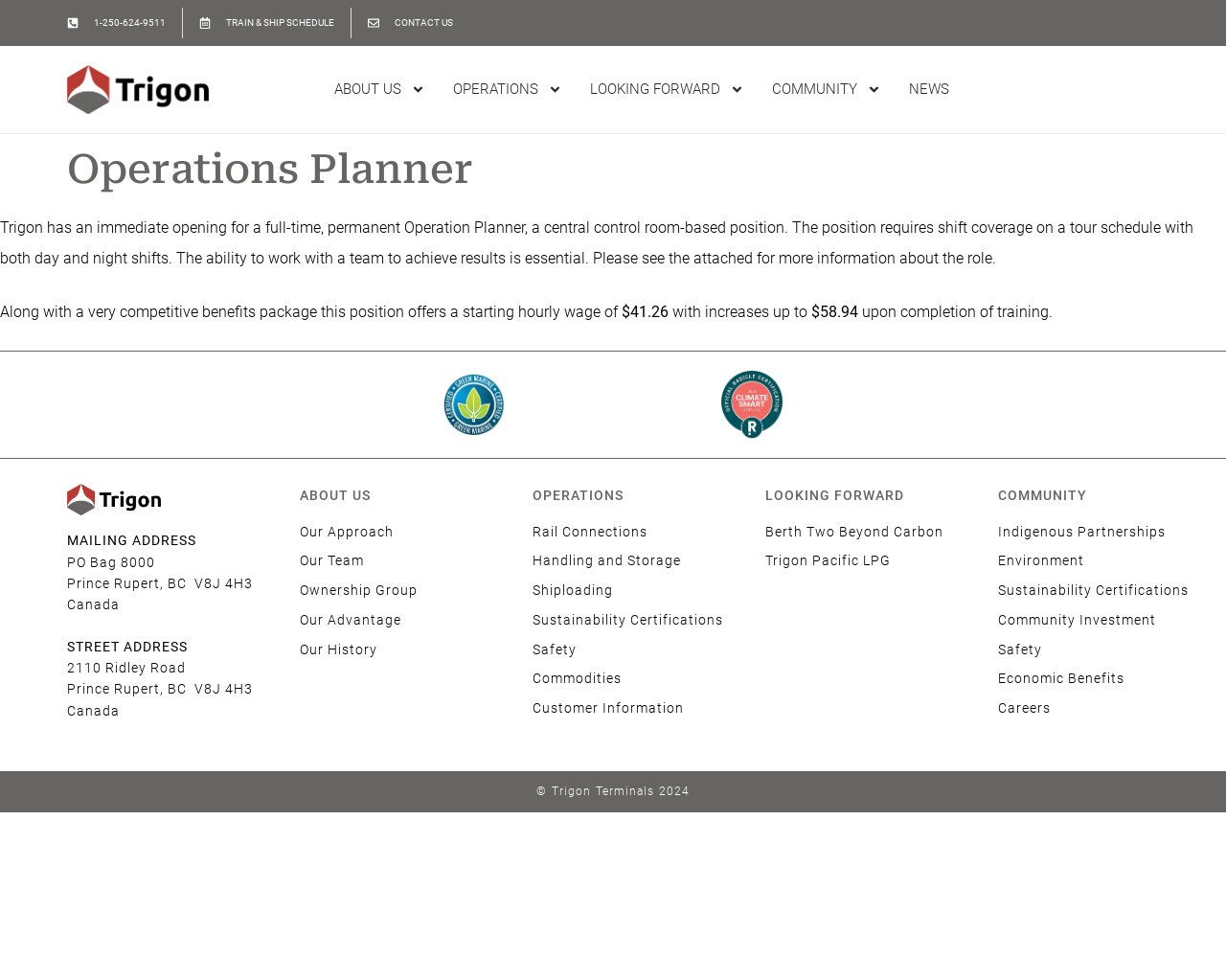Respond to the following query with just one word or a short phrase: 
What is the starting hourly wage for the Operations Planner position?

$41.26